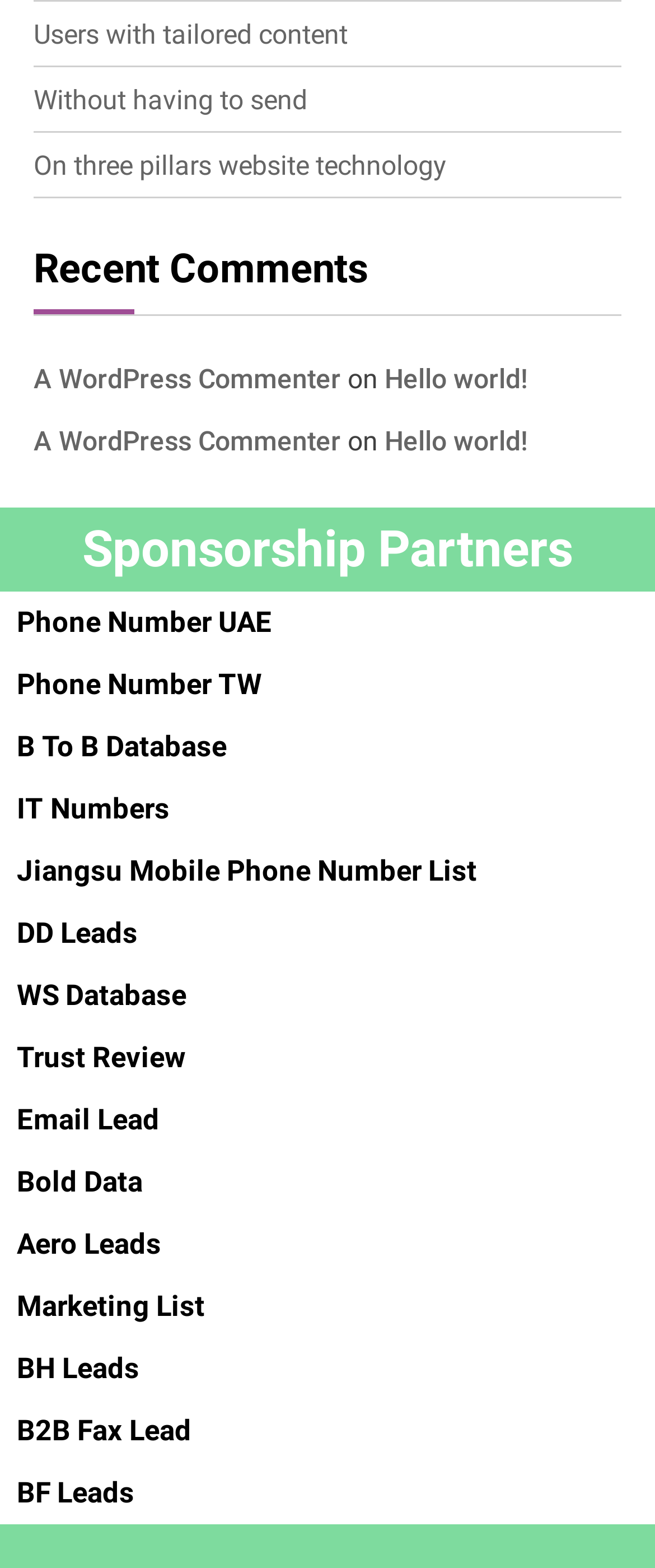Based on the visual content of the image, answer the question thoroughly: What is the phone number for UAE?

Although there is a heading element with the text 'Phone Number UAE', there is no text or link element that provides the actual phone number, so it is not possible to determine the phone number for UAE from this webpage.